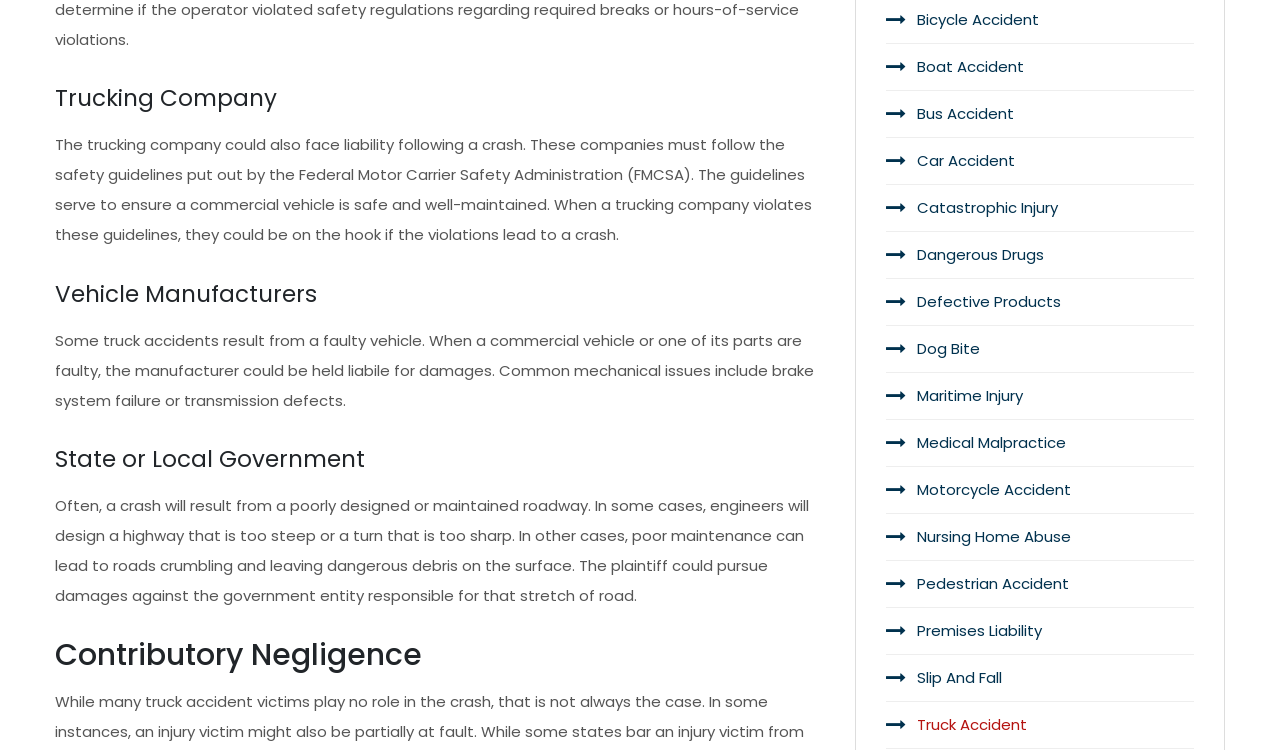Give a one-word or phrase response to the following question: Who may be liable for a truck accident?

Trucking company, manufacturer, government